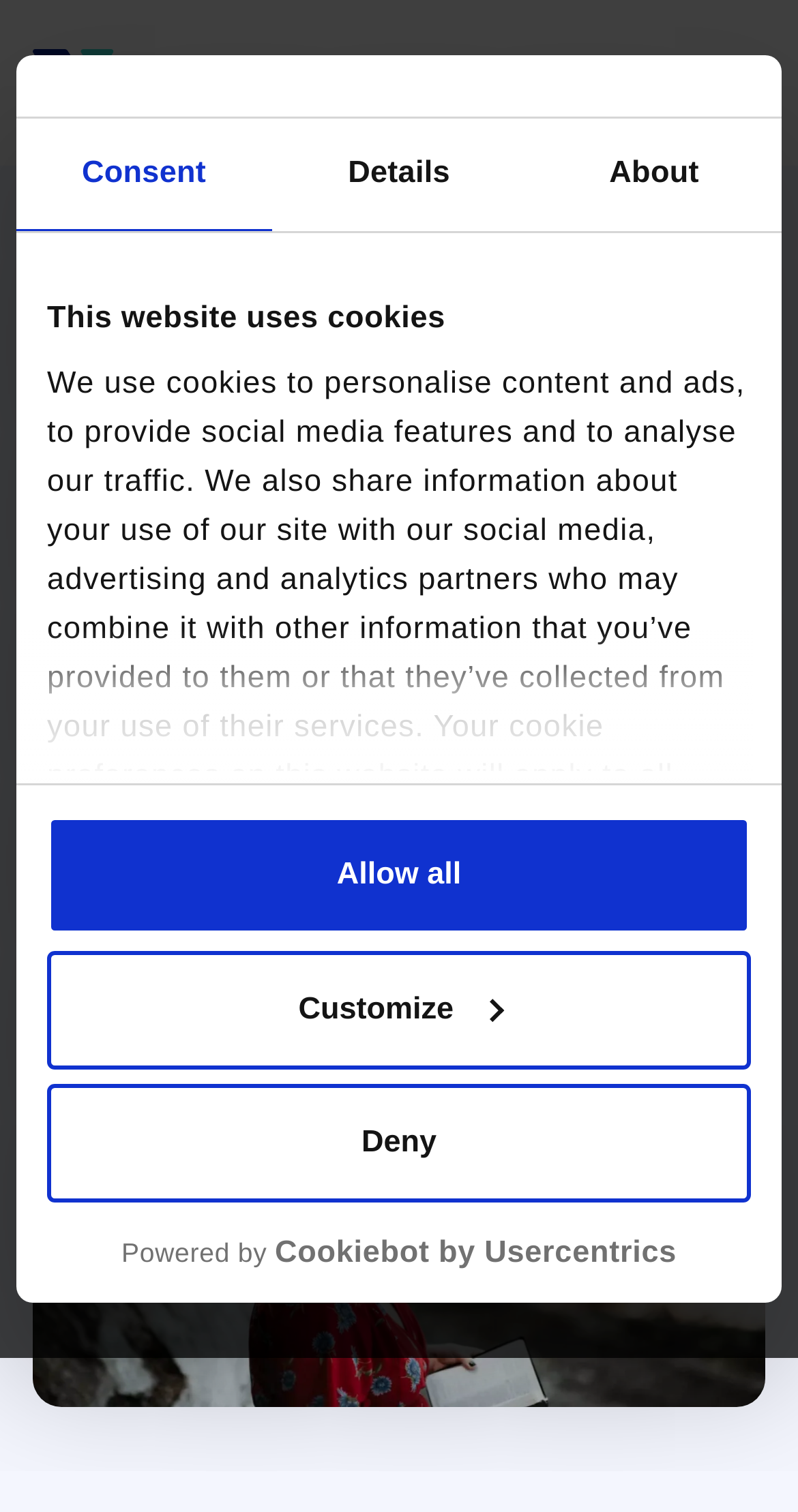Determine which piece of text is the heading of the webpage and provide it.

Disability Initiatives & Accessibility Expectations at Today’s Institutions